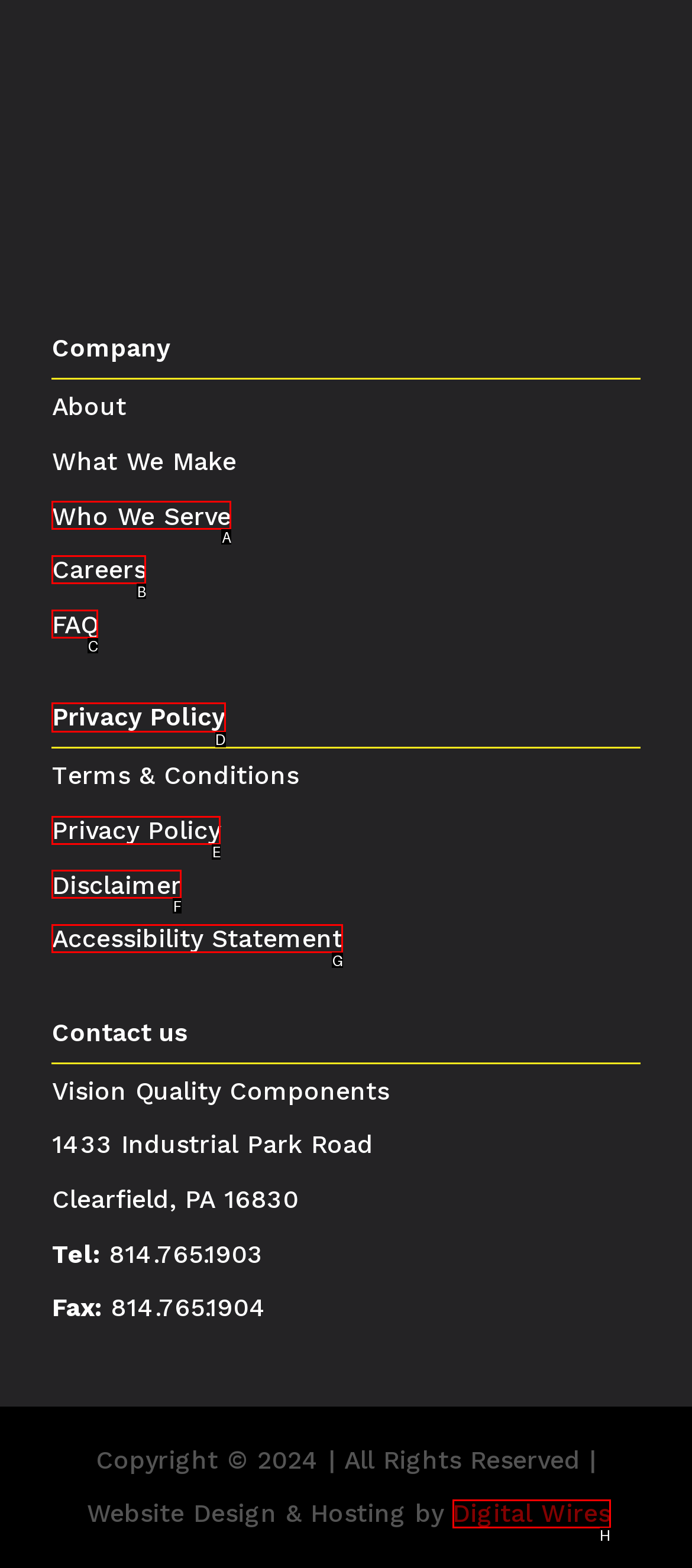To execute the task: Read Privacy Policy, which one of the highlighted HTML elements should be clicked? Answer with the option's letter from the choices provided.

D